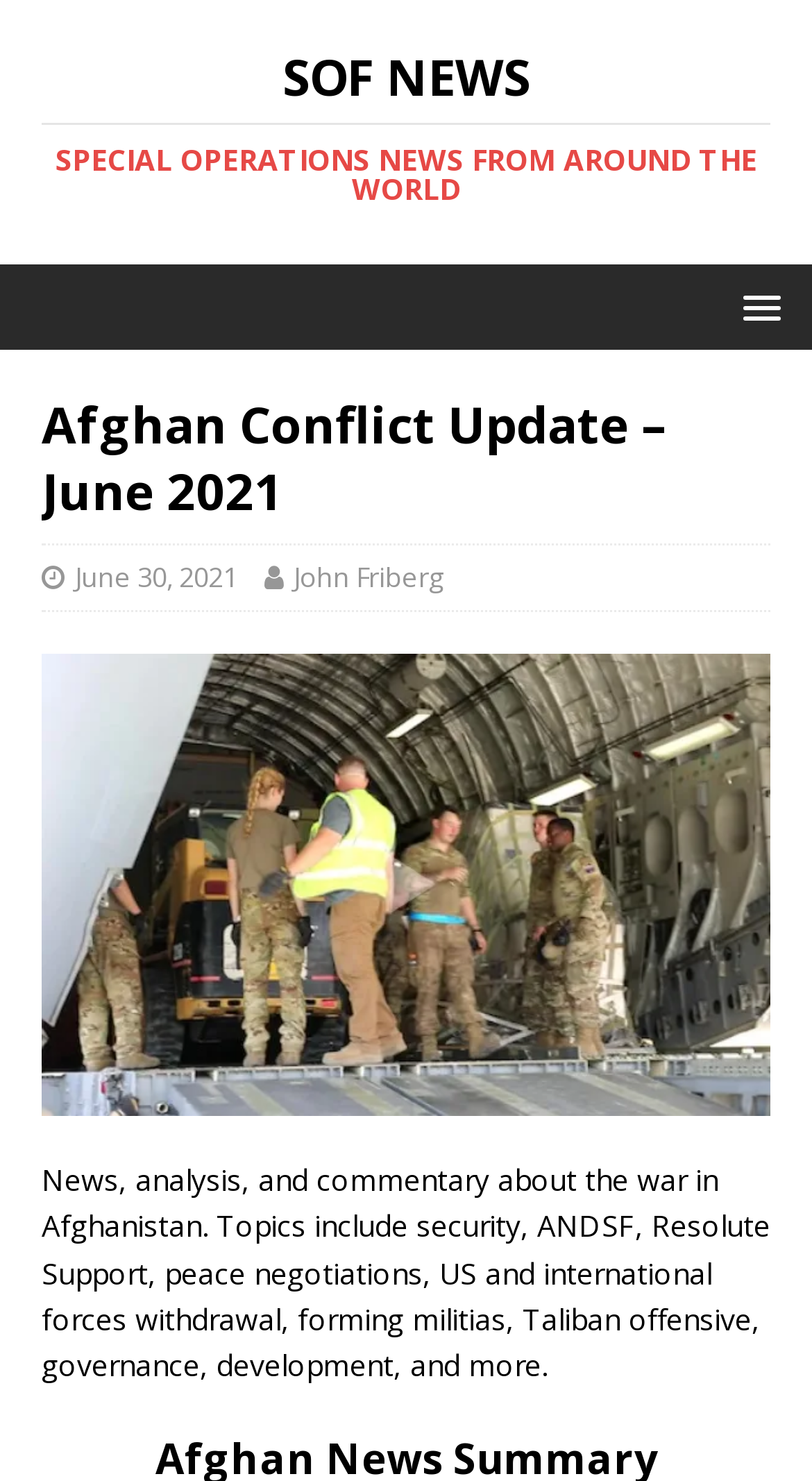Find the primary header on the webpage and provide its text.

Afghan Conflict Update – June 2021